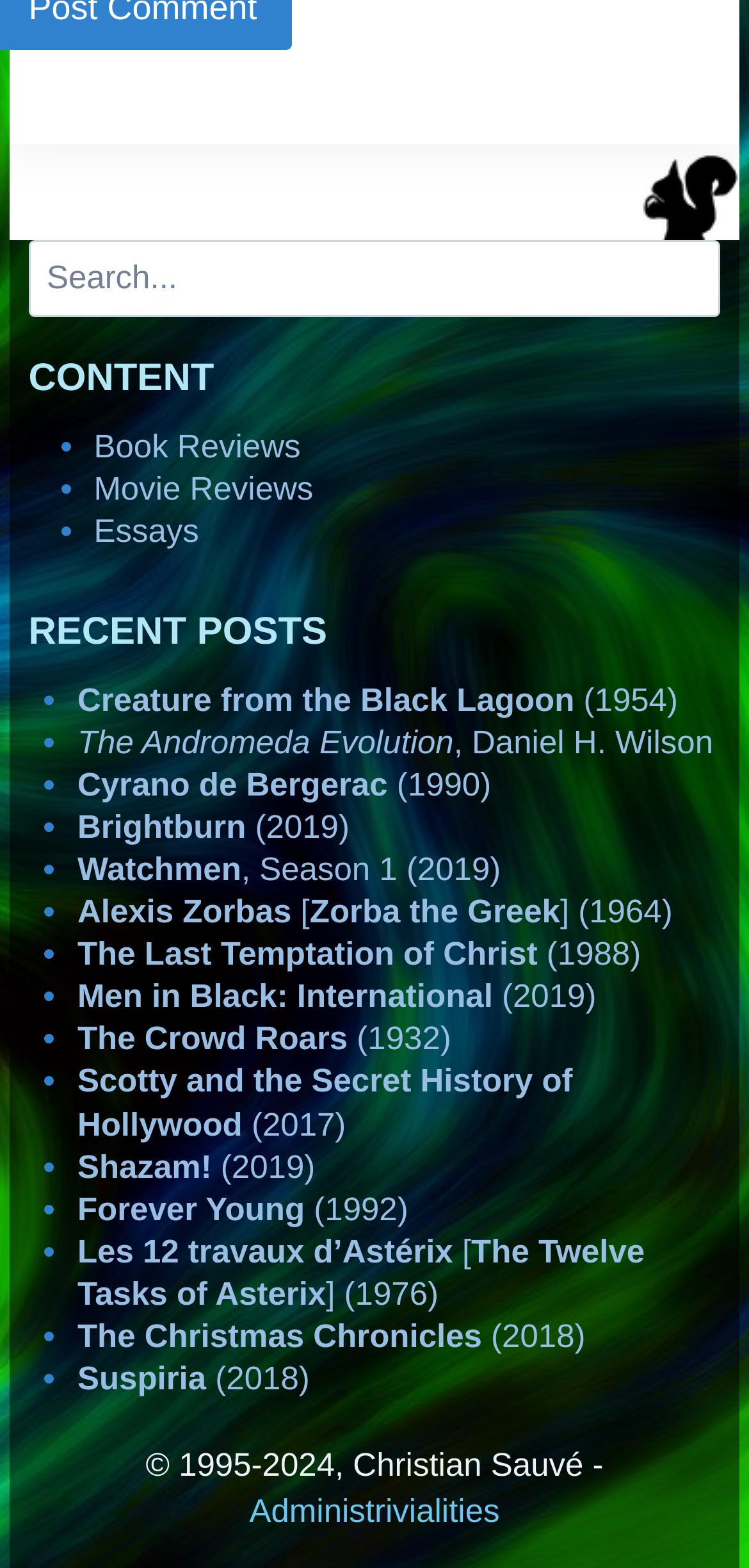Please identify the bounding box coordinates of the clickable element to fulfill the following instruction: "Go to Administrivialities page". The coordinates should be four float numbers between 0 and 1, i.e., [left, top, right, bottom].

[0.333, 0.952, 0.667, 0.975]